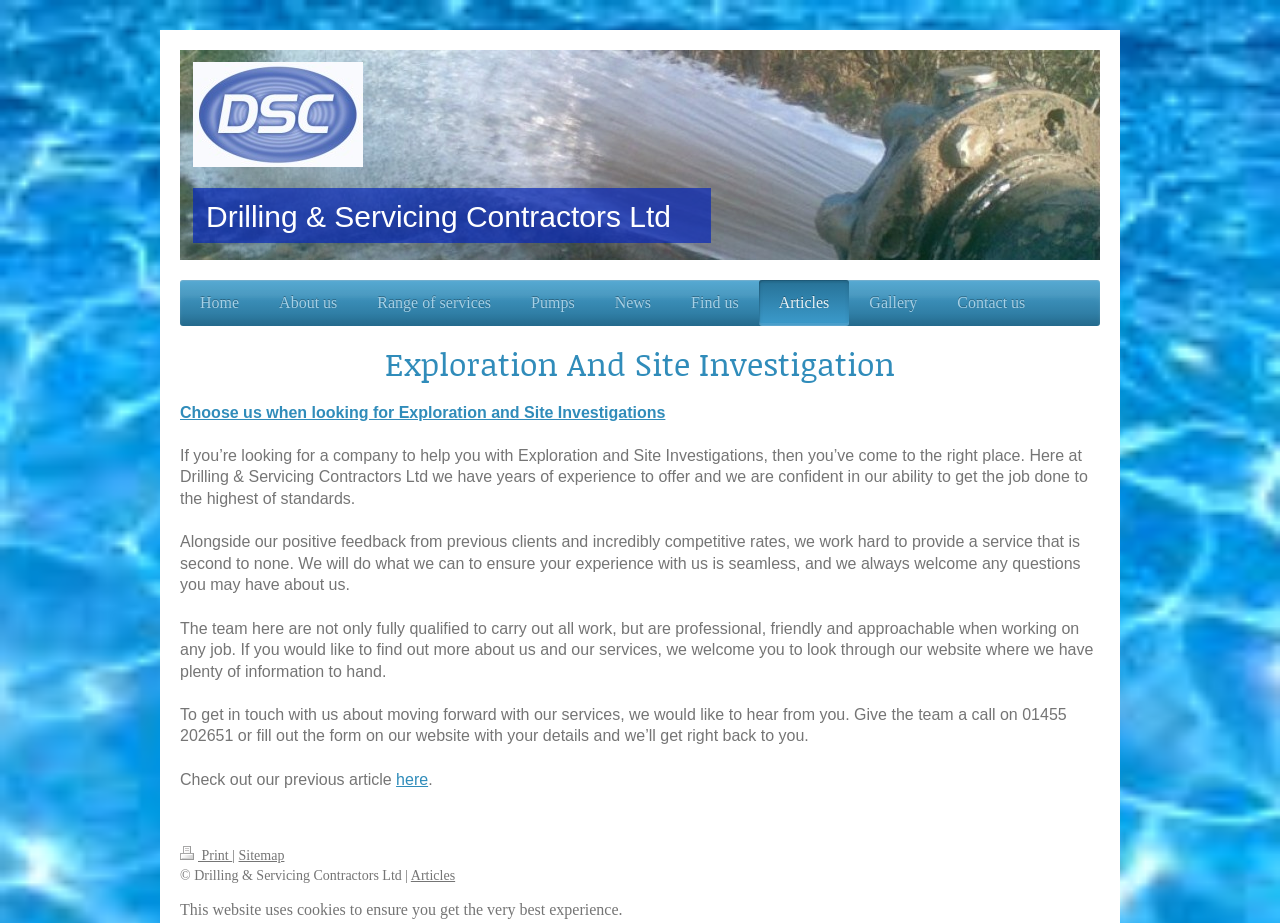Find and generate the main title of the webpage.

Exploration And Site Investigation